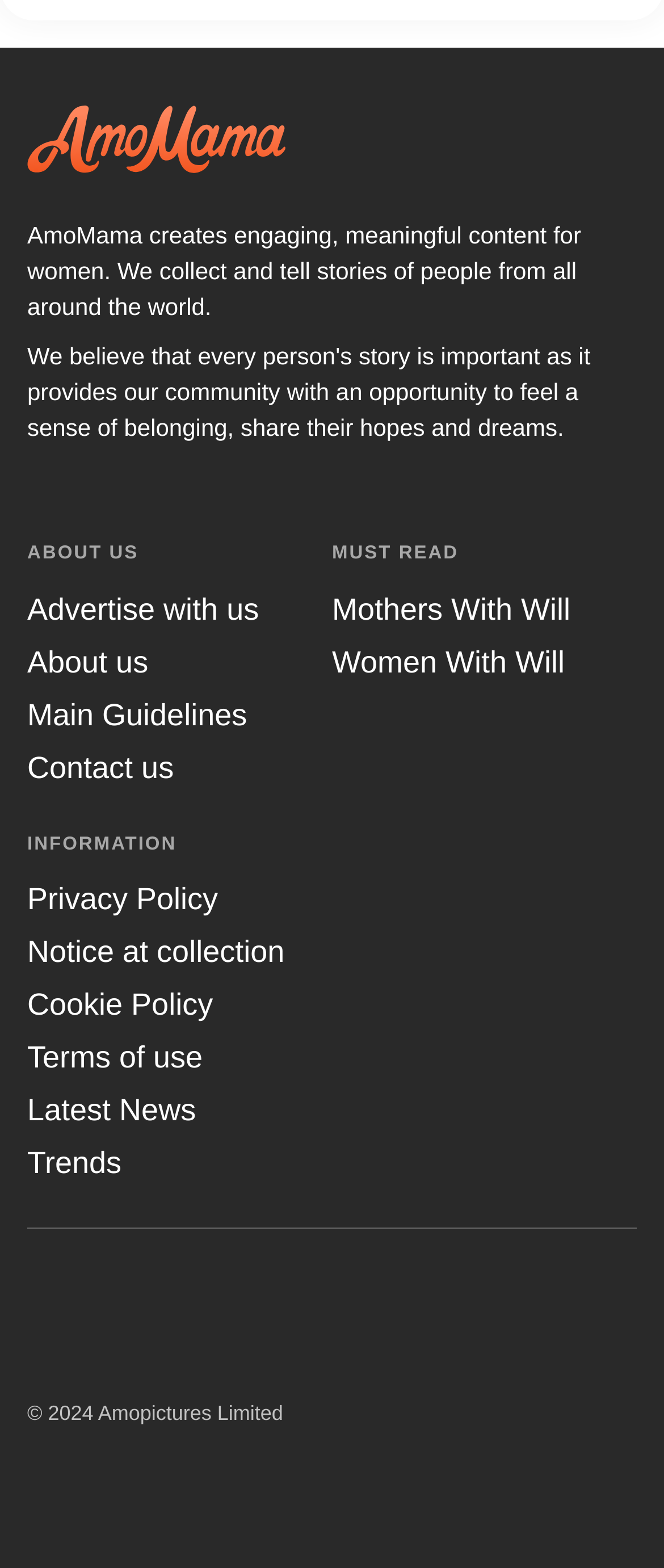Locate the bounding box coordinates of the area to click to fulfill this instruction: "Click the logo". The bounding box should be presented as four float numbers between 0 and 1, in the order [left, top, right, bottom].

[0.041, 0.068, 0.431, 0.111]